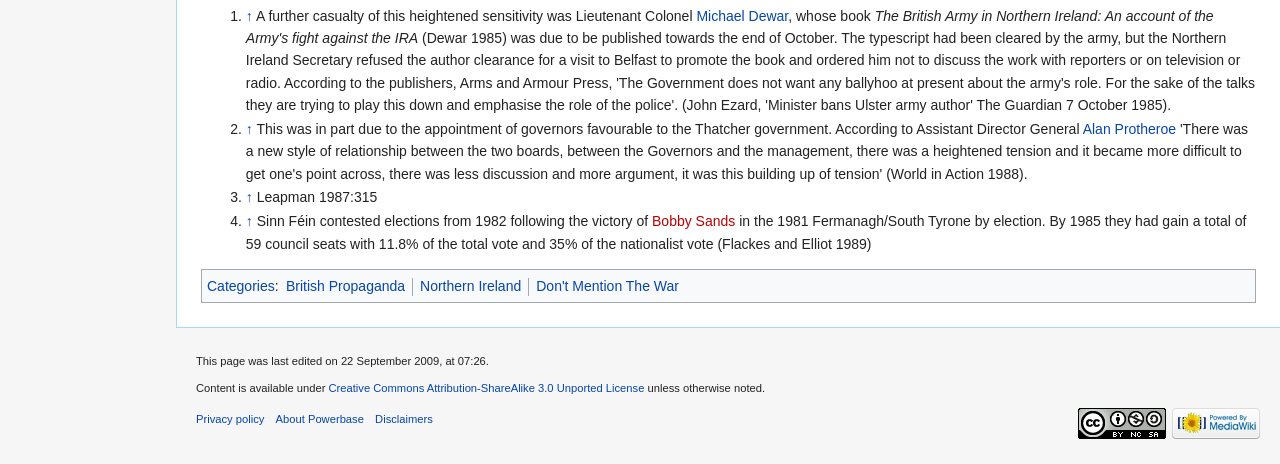When was this page last edited?
Refer to the image and give a detailed answer to the question.

I found the answer by reading the text 'This page was last edited on 22 September 2009, at 07:26'.